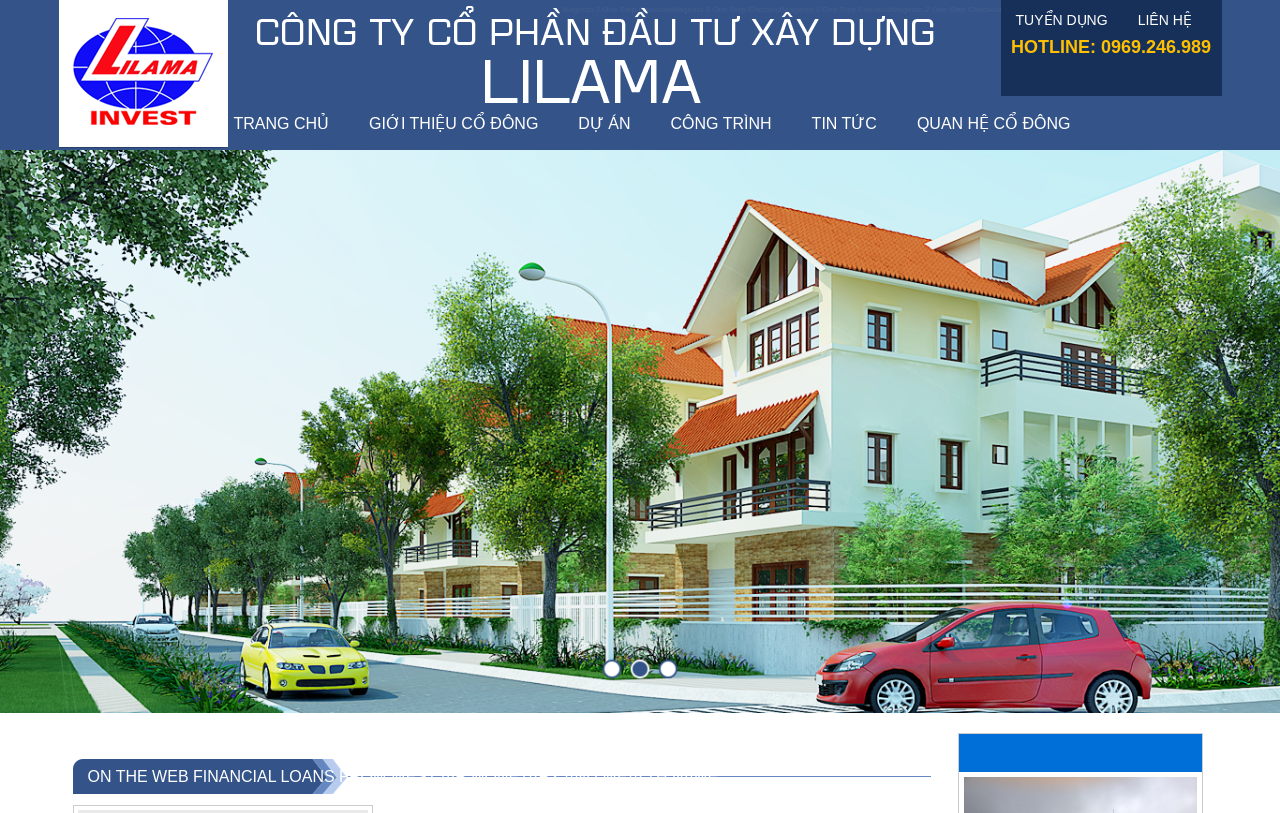Ascertain the bounding box coordinates for the UI element detailed here: "Trang chủ". The coordinates should be provided as [left, top, right, bottom] with each value being a float between 0 and 1.

[0.167, 0.141, 0.273, 0.162]